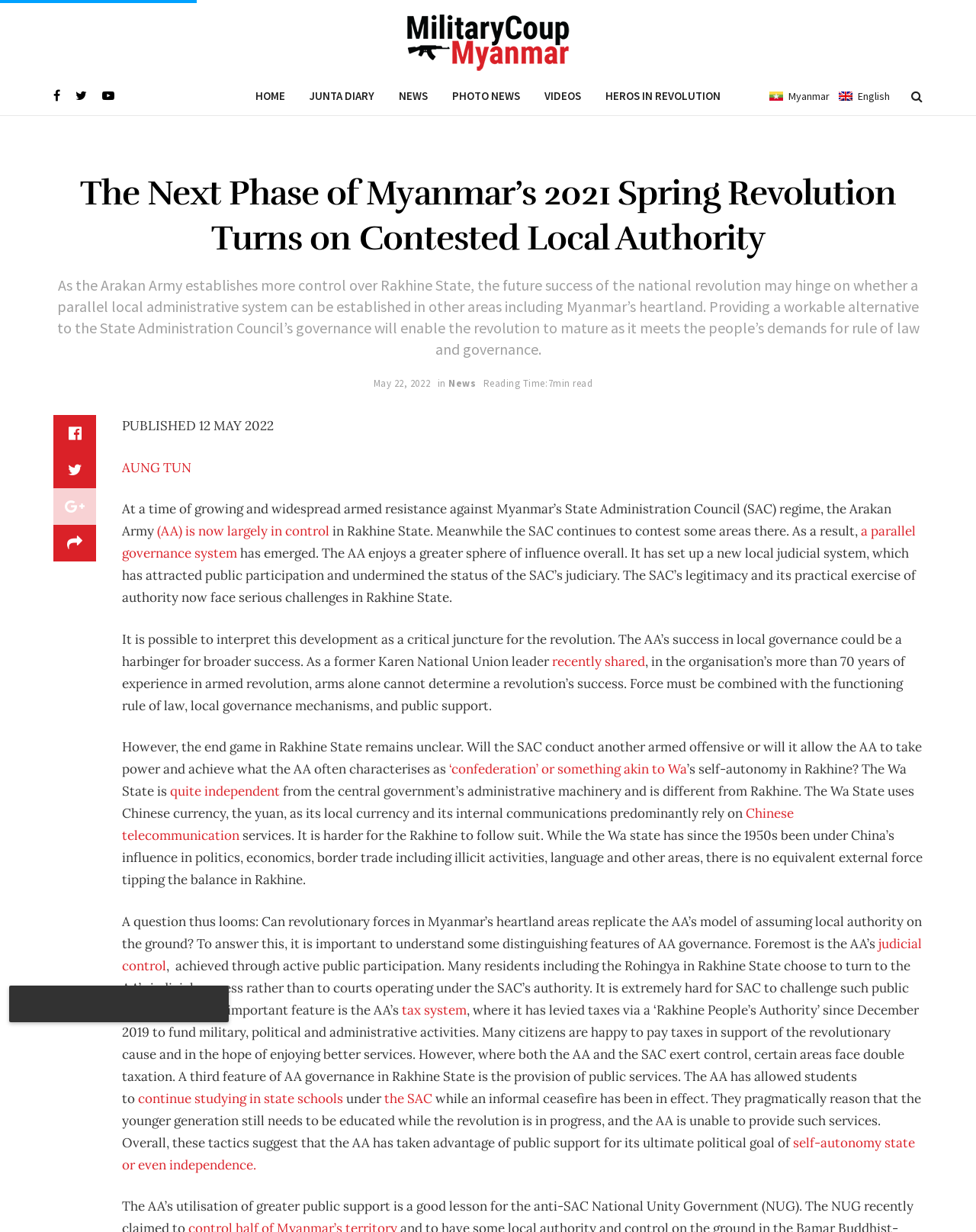Find the bounding box of the element with the following description: "self-autonomy state or even independence.". The coordinates must be four float numbers between 0 and 1, formatted as [left, top, right, bottom].

[0.125, 0.921, 0.938, 0.952]